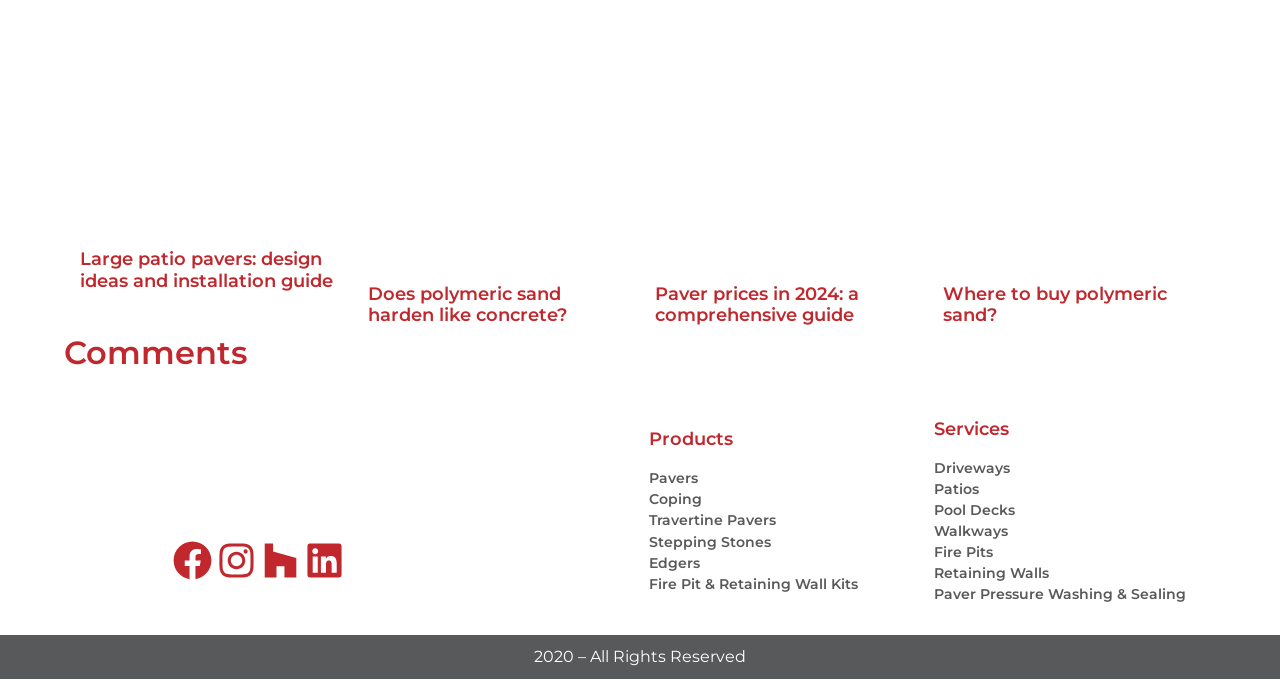Please provide the bounding box coordinates for the element that needs to be clicked to perform the following instruction: "Check 'Driveways'". The coordinates should be given as four float numbers between 0 and 1, i.e., [left, top, right, bottom].

[0.73, 0.669, 0.937, 0.7]